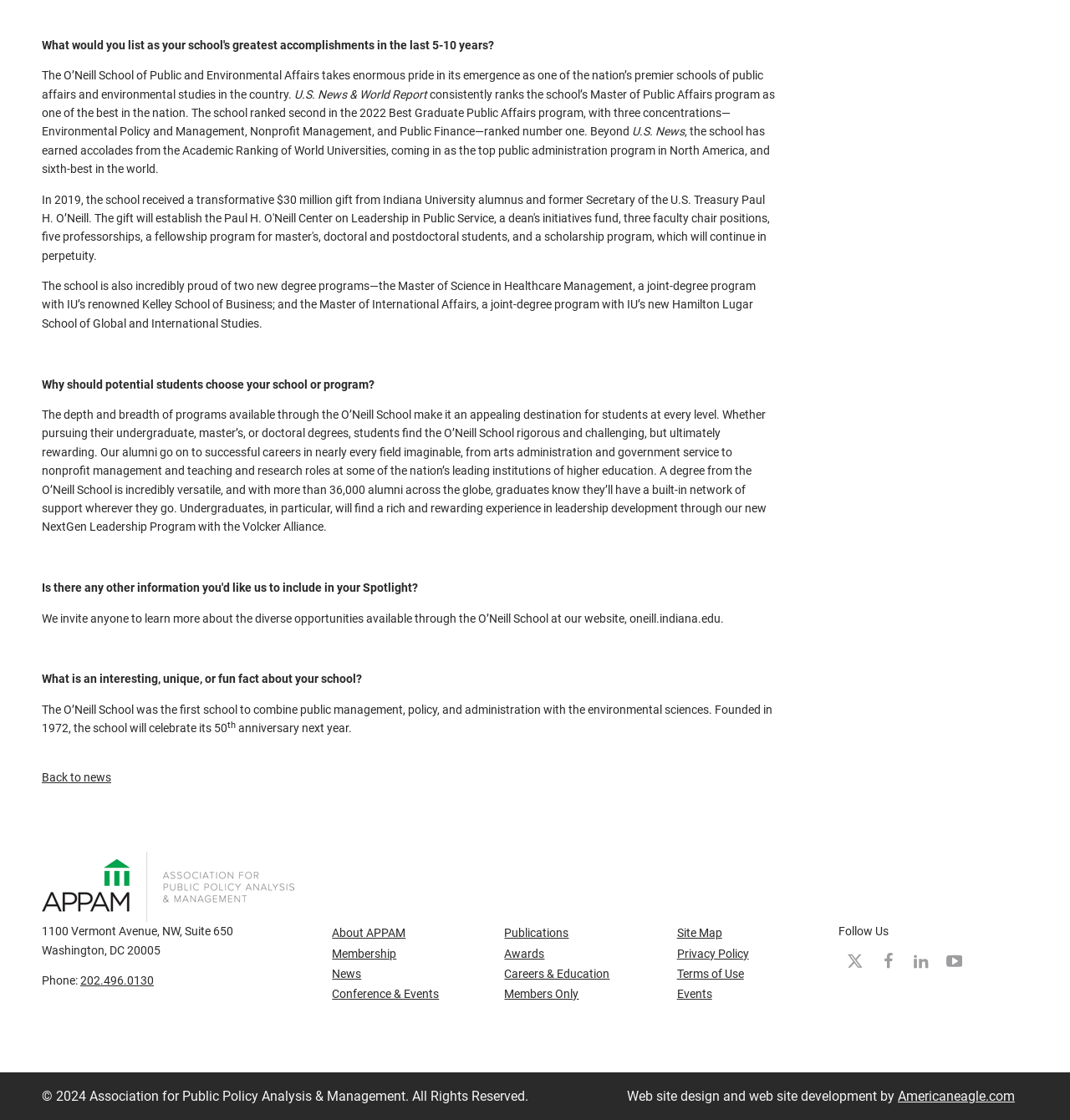What is the name of the joint-degree program with IU's Kelley School of Business?
Can you provide an in-depth and detailed response to the question?

The webpage mentions that 'The school is also incredibly proud of two new degree programs—the Master of Science in Healthcare Management, a joint-degree program with IU’s renowned Kelley School of Business...' This information is provided in the third paragraph of the webpage.